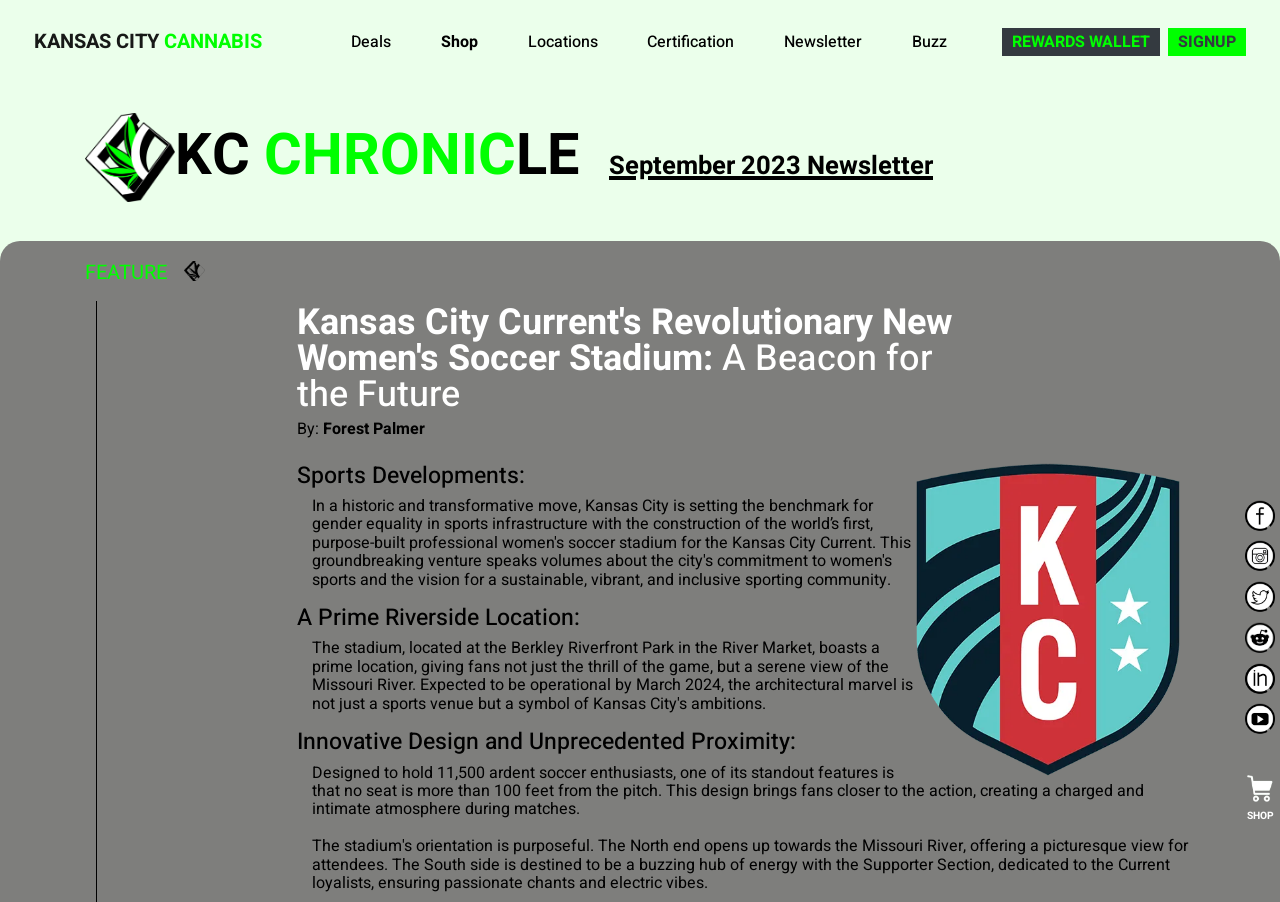Extract the bounding box coordinates of the UI element described: "parent_node: SHOP". Provide the coordinates in the format [left, top, right, bottom] with values ranging from 0 to 1.

[0.969, 0.594, 1.0, 0.639]